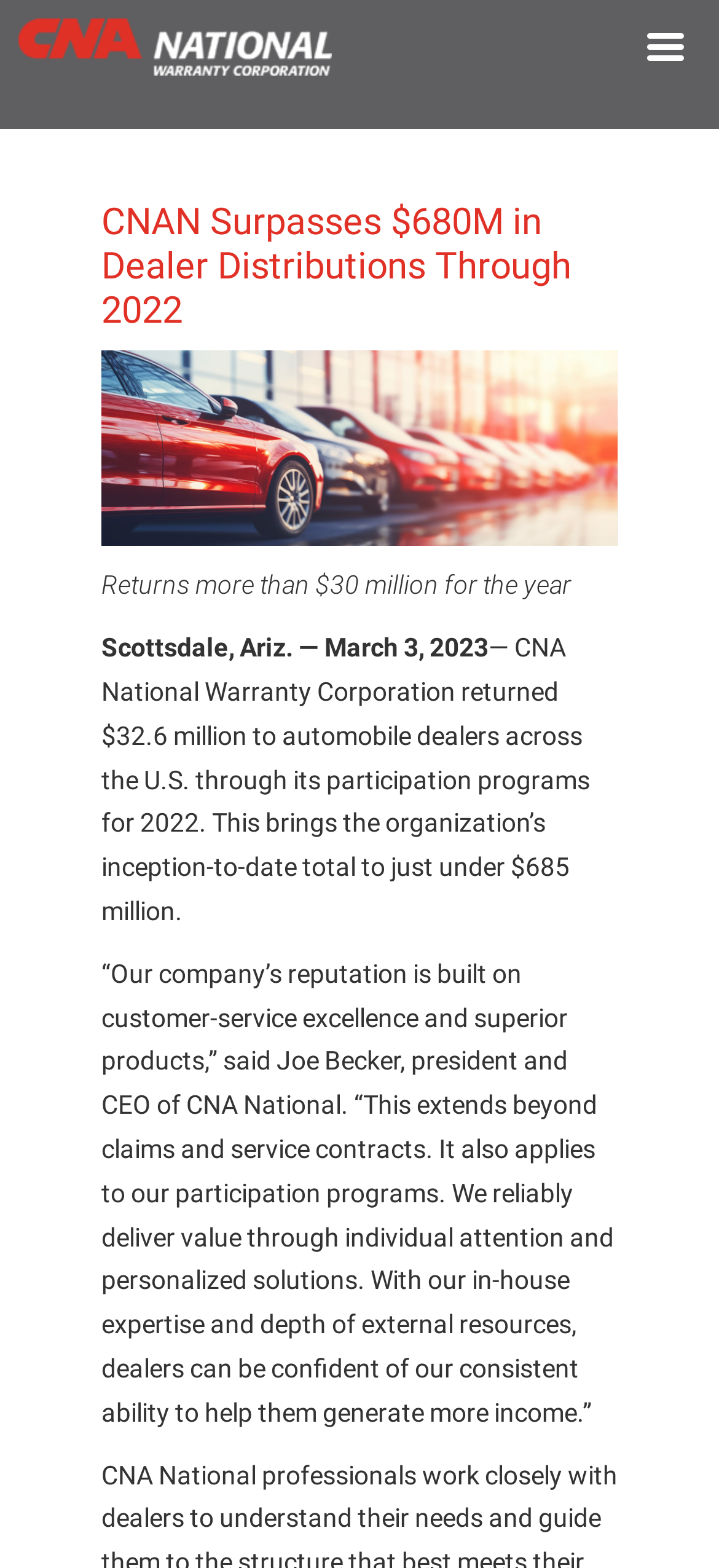What is the inception-to-date total of CNA National?
Answer the question with as much detail as possible.

The answer can be found in the StaticText element with the text 'This brings the organization’s inception-to-date total to just under $685 million.'